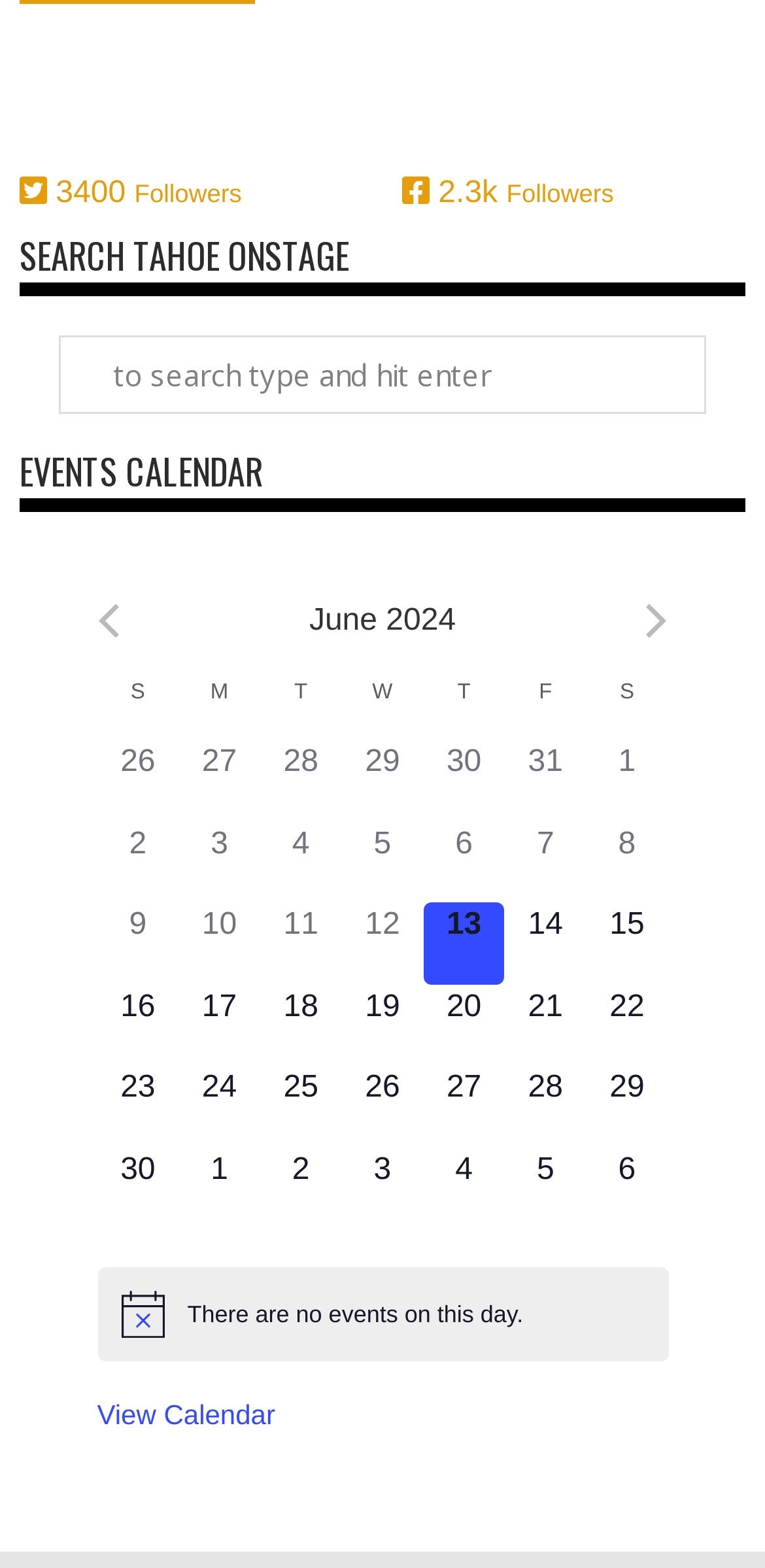Please mark the clickable region by giving the bounding box coordinates needed to complete this instruction: "Search for events".

[0.077, 0.213, 0.923, 0.263]